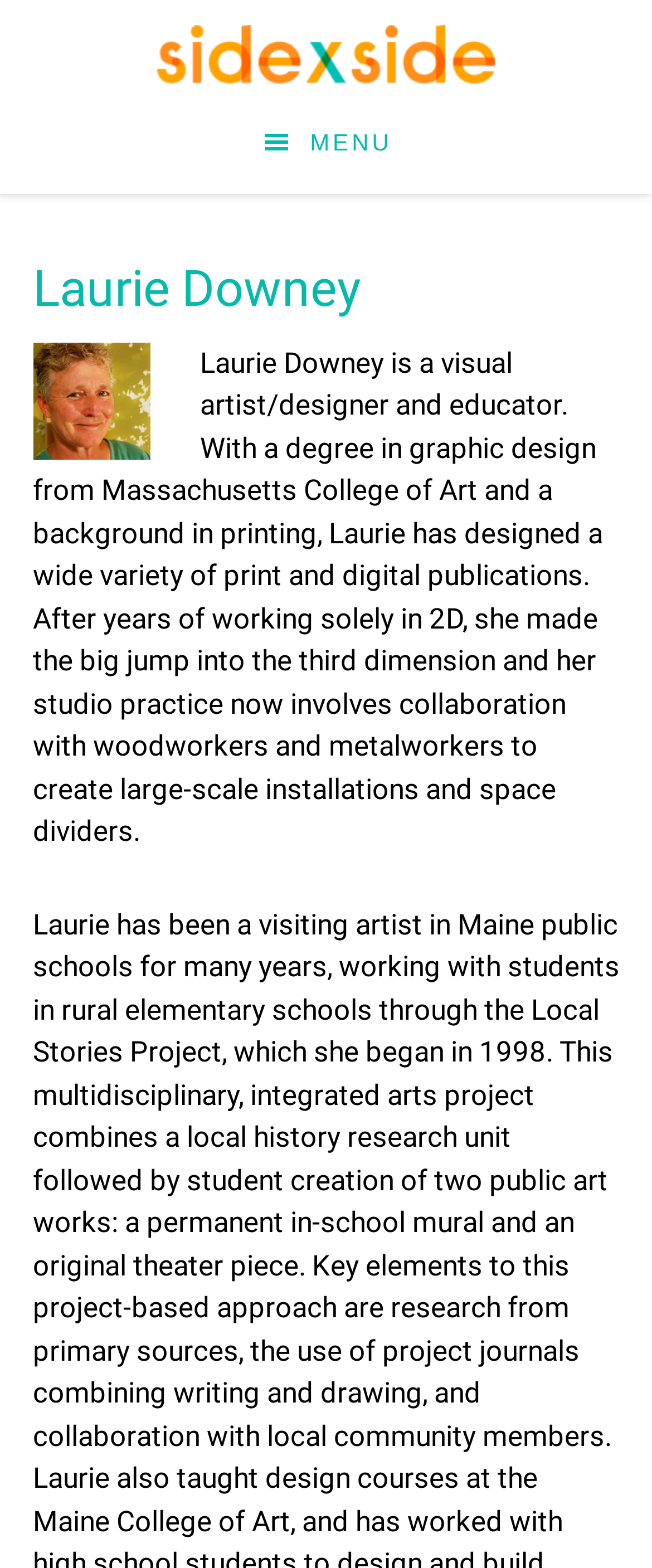What kind of publications has Laurie Downey designed?
Based on the content of the image, thoroughly explain and answer the question.

The webpage states that Laurie Downey has designed a wide variety of print and digital publications, which is mentioned in the first paragraph of the webpage.